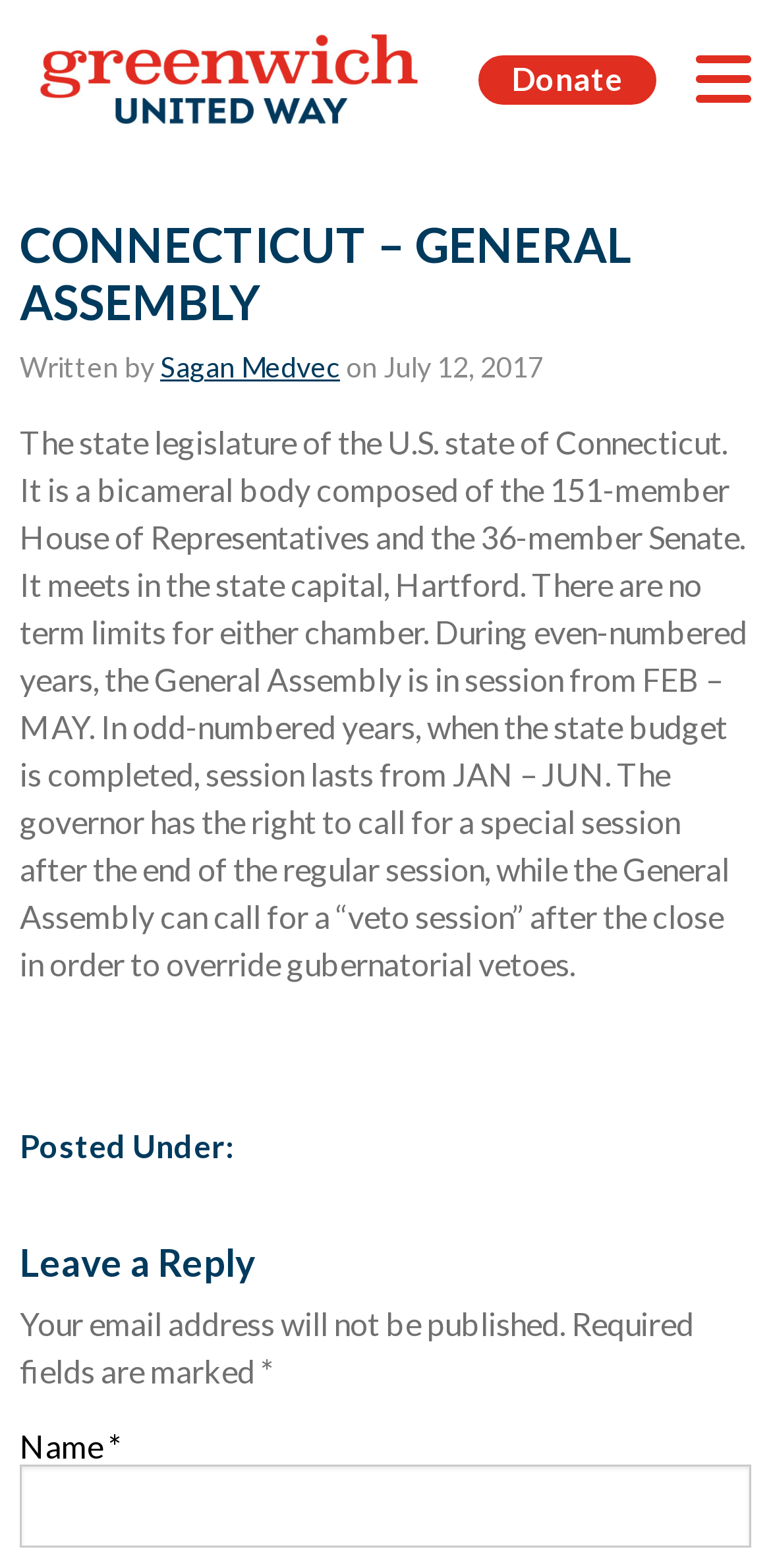Find the bounding box of the UI element described as: "parent_node: Name * name="author"". The bounding box coordinates should be given as four float values between 0 and 1, i.e., [left, top, right, bottom].

[0.026, 0.935, 0.974, 0.988]